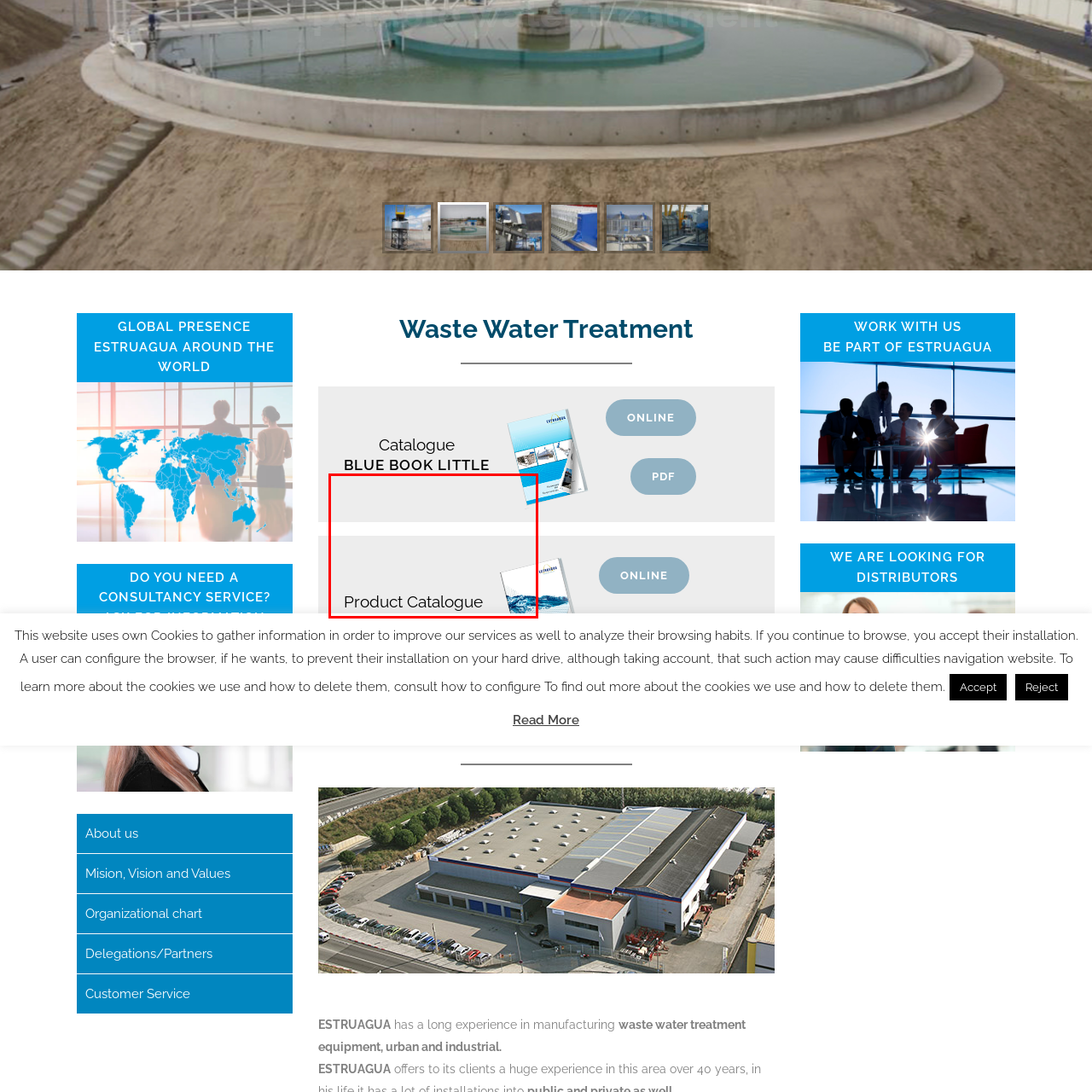What is the background color of the design?
Look closely at the image within the red bounding box and respond to the question with one word or a brief phrase.

Soft gray